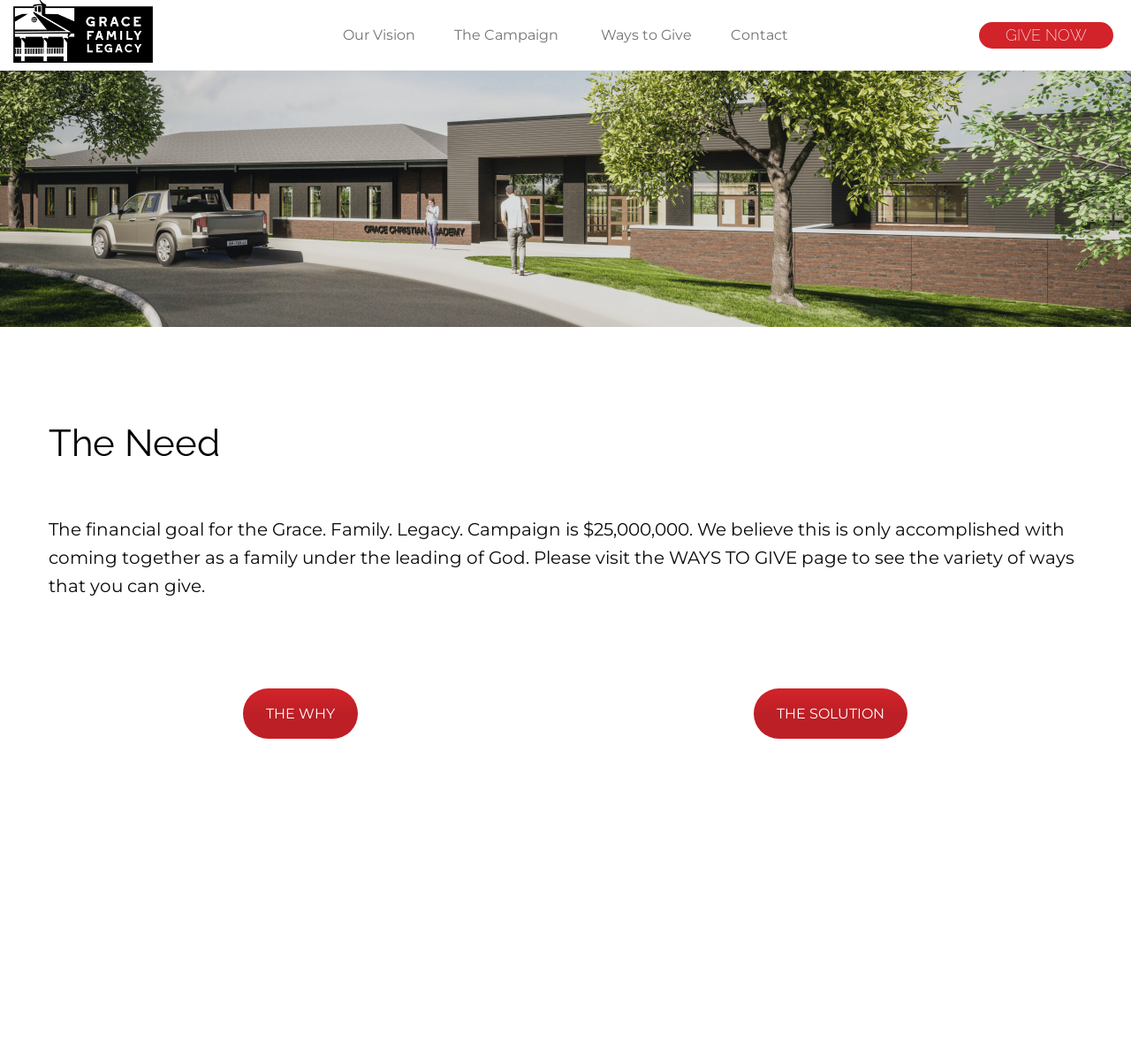Find the bounding box coordinates of the clickable area required to complete the following action: "Learn about the why".

[0.215, 0.647, 0.316, 0.694]